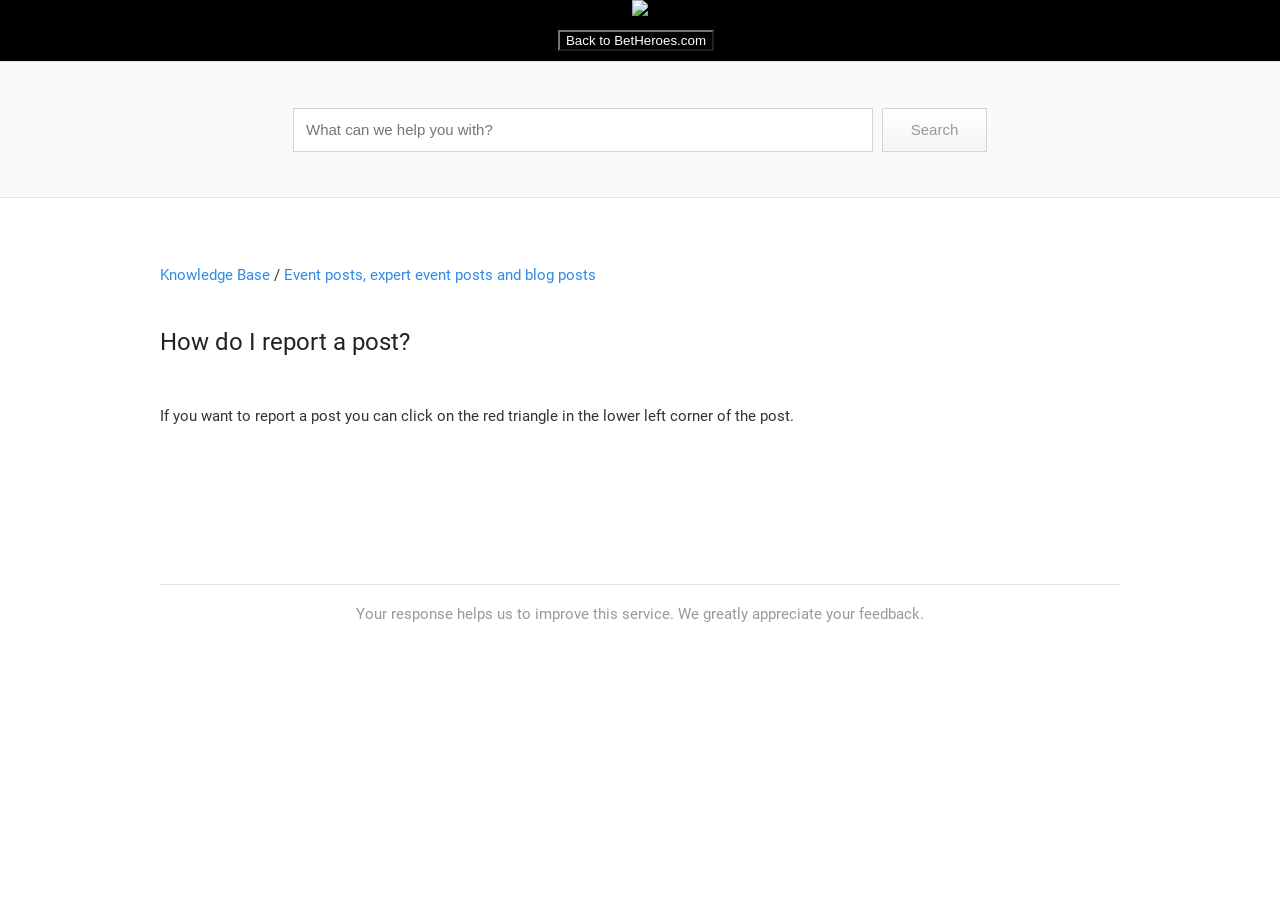Using the given description, provide the bounding box coordinates formatted as (top-left x, top-left y, bottom-right x, bottom-right y), with all values being floating point numbers between 0 and 1. Description: Knowledge Base

[0.125, 0.288, 0.211, 0.308]